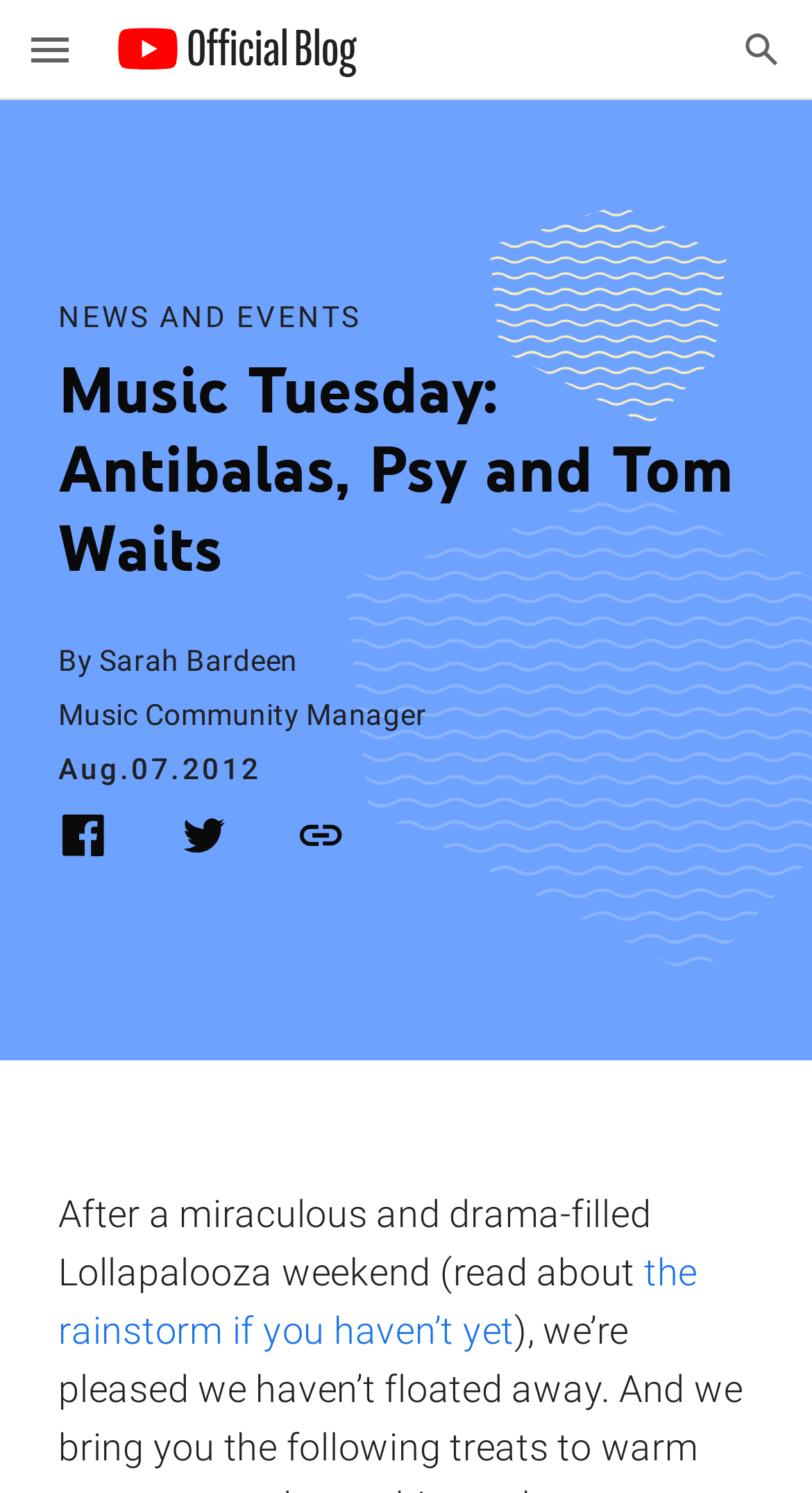Based on the description "Copy link", find the bounding box of the specified UI element.

[0.364, 0.543, 0.426, 0.576]